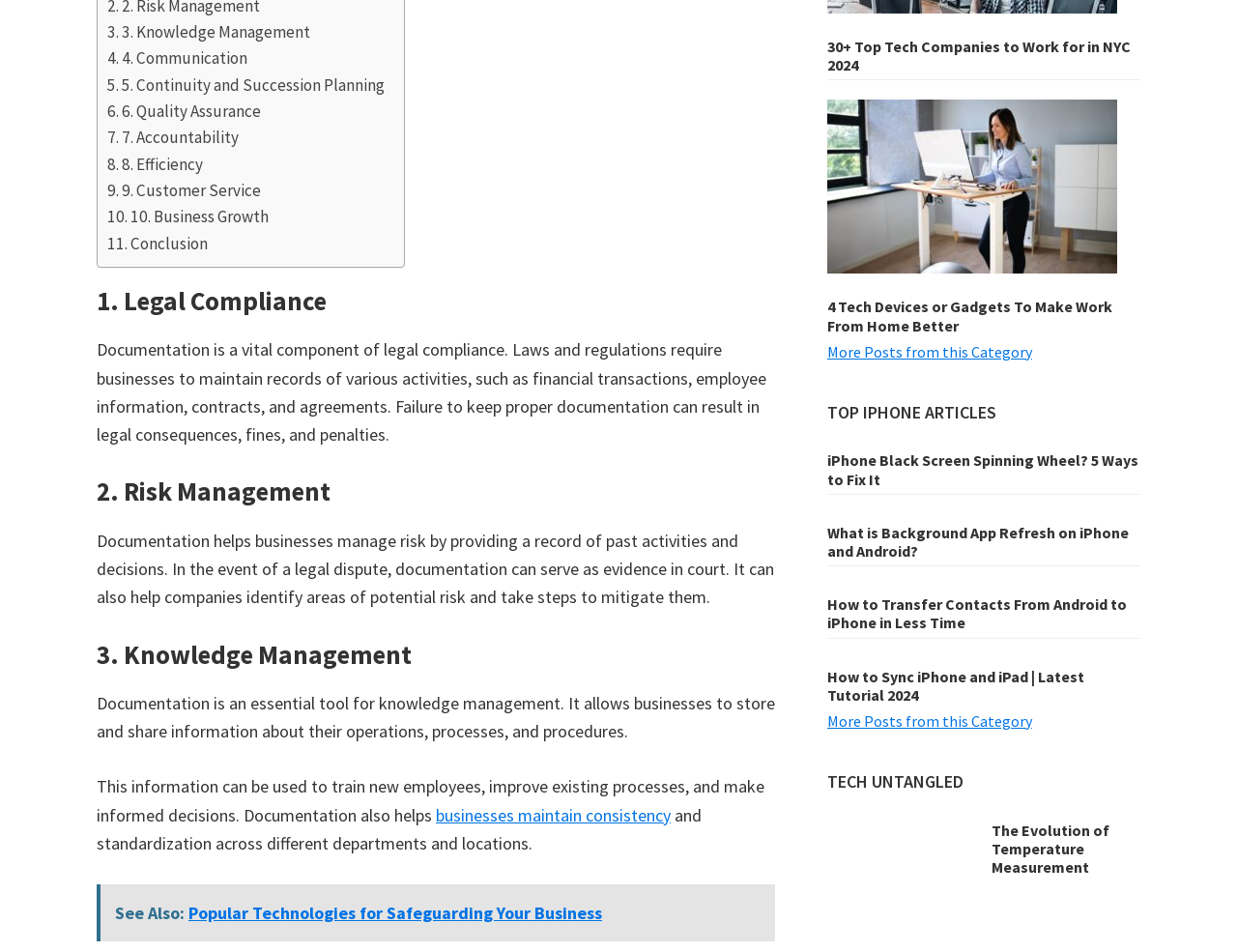Please respond in a single word or phrase: 
How many tech devices or gadgets are mentioned to make work from home better?

4